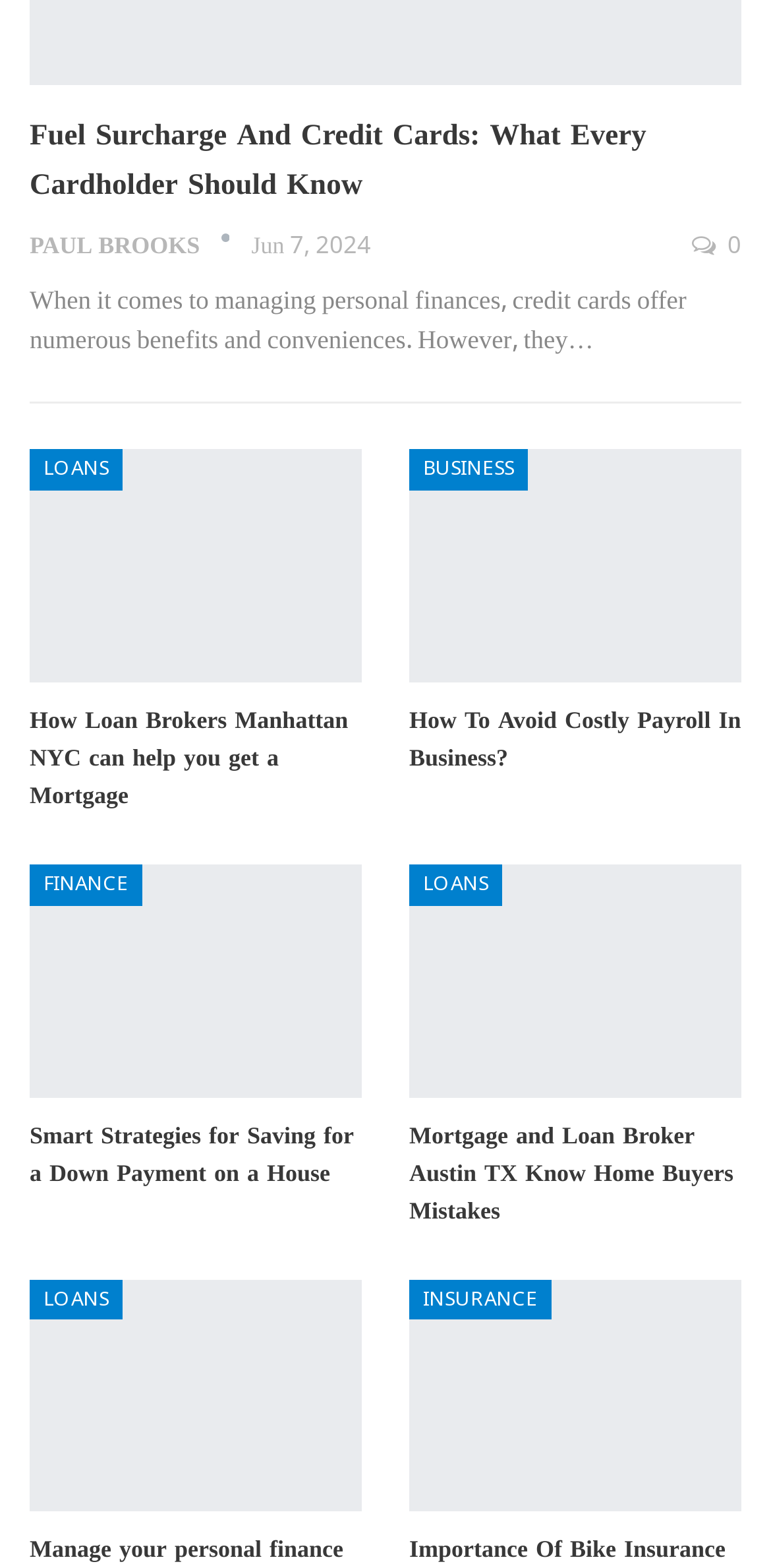Given the element description: "Loans", predict the bounding box coordinates of the UI element it refers to, using four float numbers between 0 and 1, i.e., [left, top, right, bottom].

[0.531, 0.551, 0.651, 0.578]